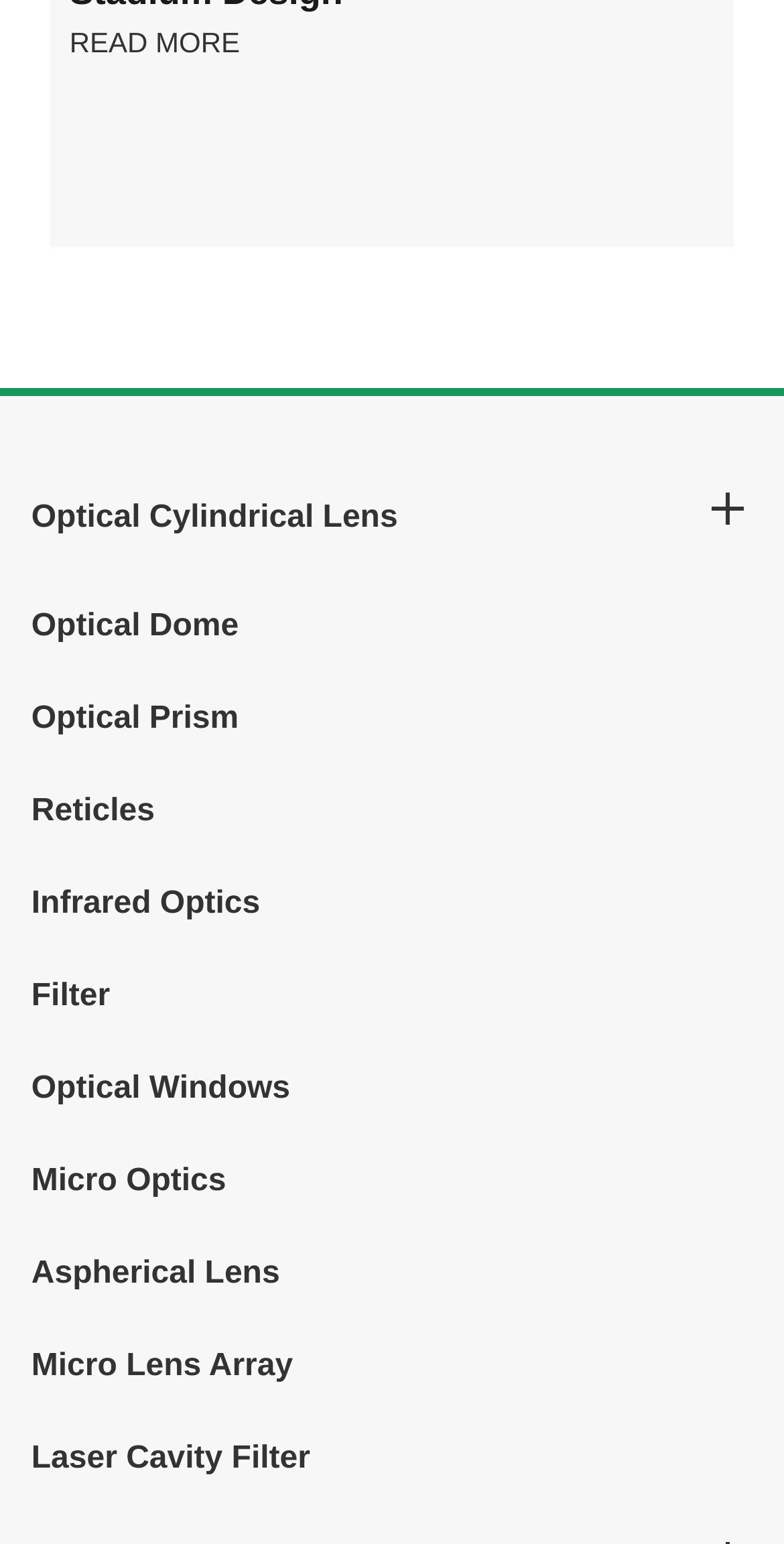Using the provided element description, identify the bounding box coordinates as (top-left x, top-left y, bottom-right x, bottom-right y). Ensure all values are between 0 and 1. Description: Filter

[0.04, 0.623, 0.96, 0.668]